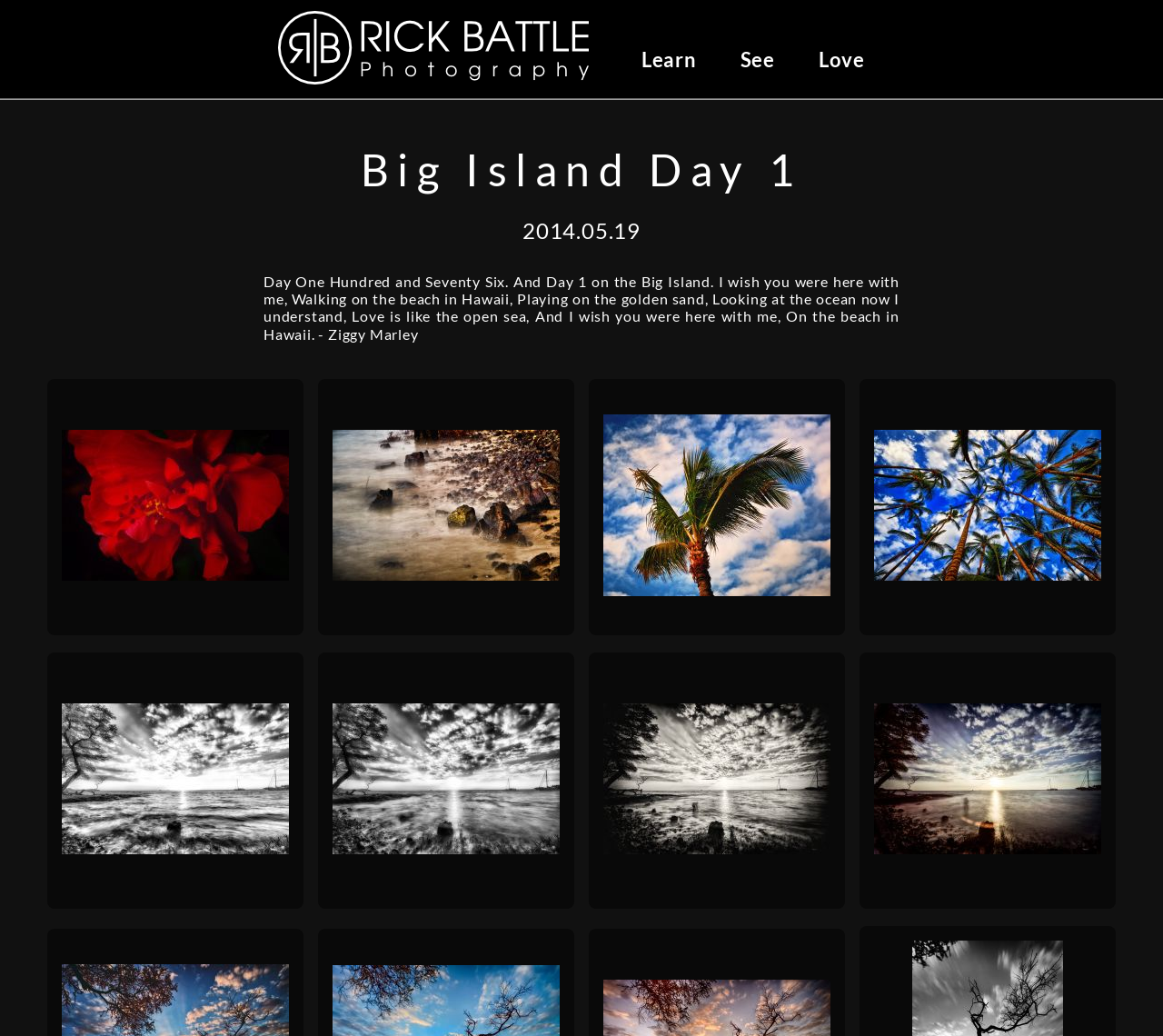Using the information in the image, give a detailed answer to the following question: What is the photographer's name?

The photographer's name is obtained from the link 'RICK BATTLE Photography' at the top of the webpage, which suggests that the webpage is showcasing the photographer's work.